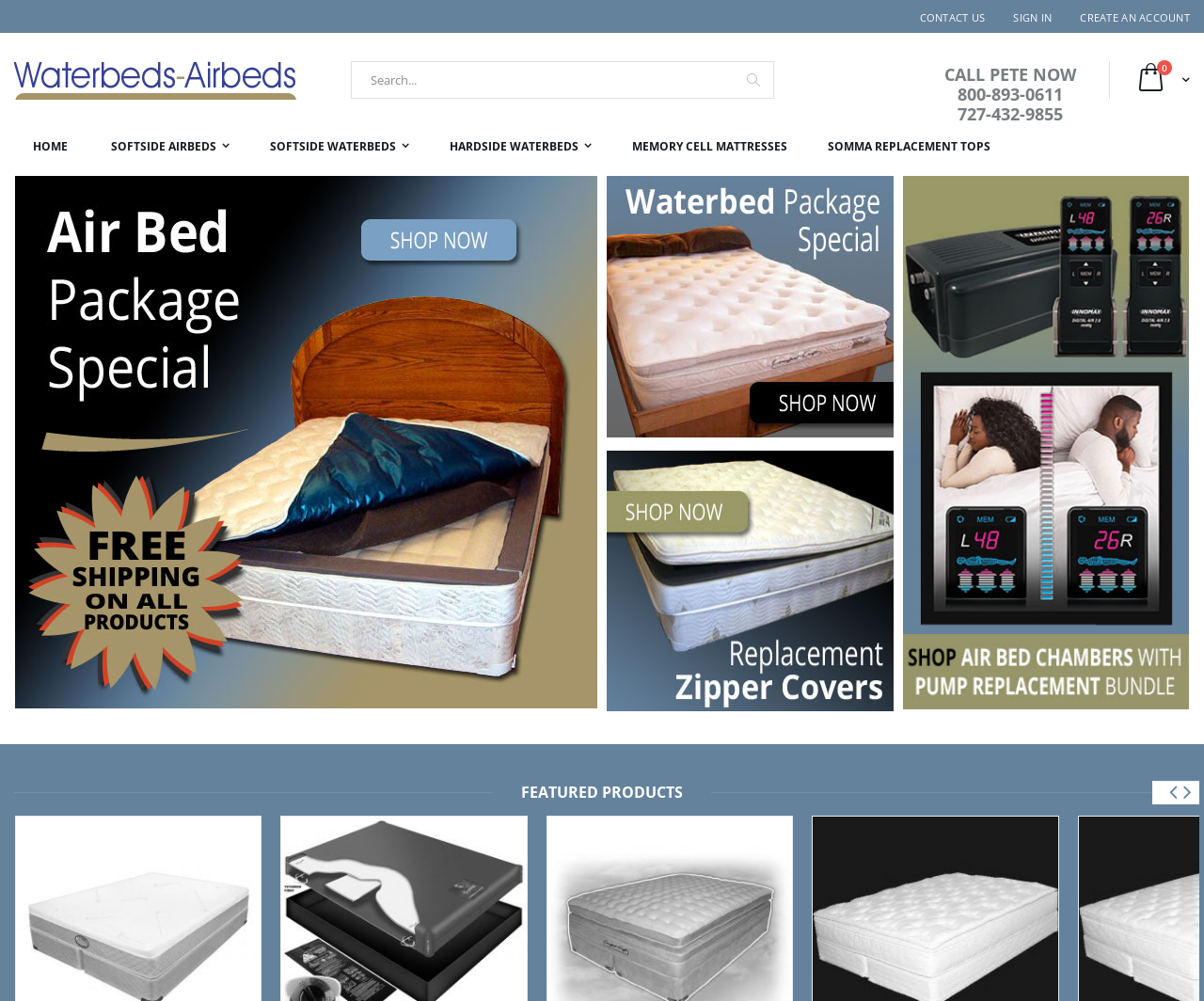What is the language of the website?
Examine the screenshot and reply with a single word or phrase.

Not specified